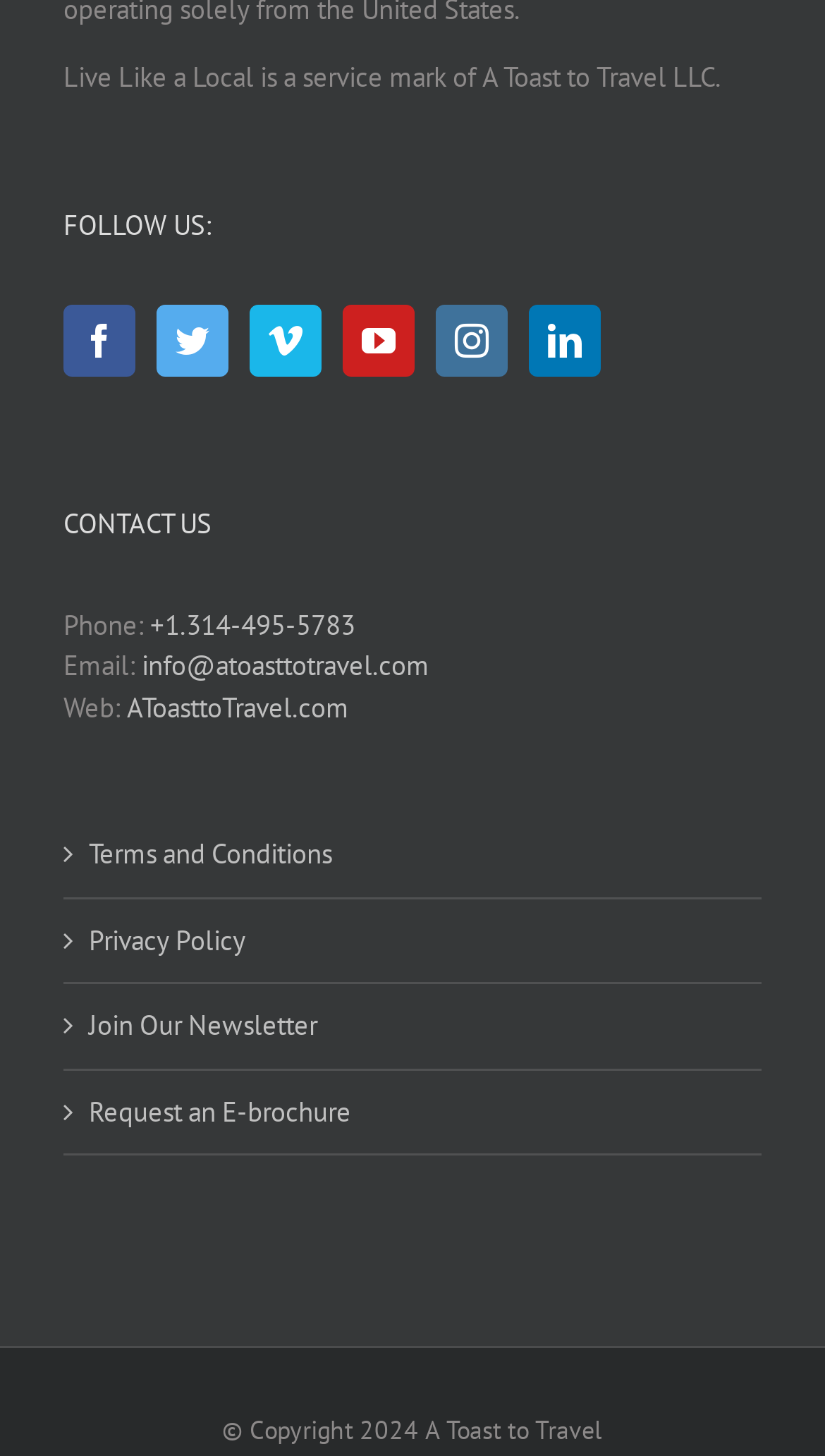Locate the bounding box coordinates of the clickable area needed to fulfill the instruction: "View Travelling".

None